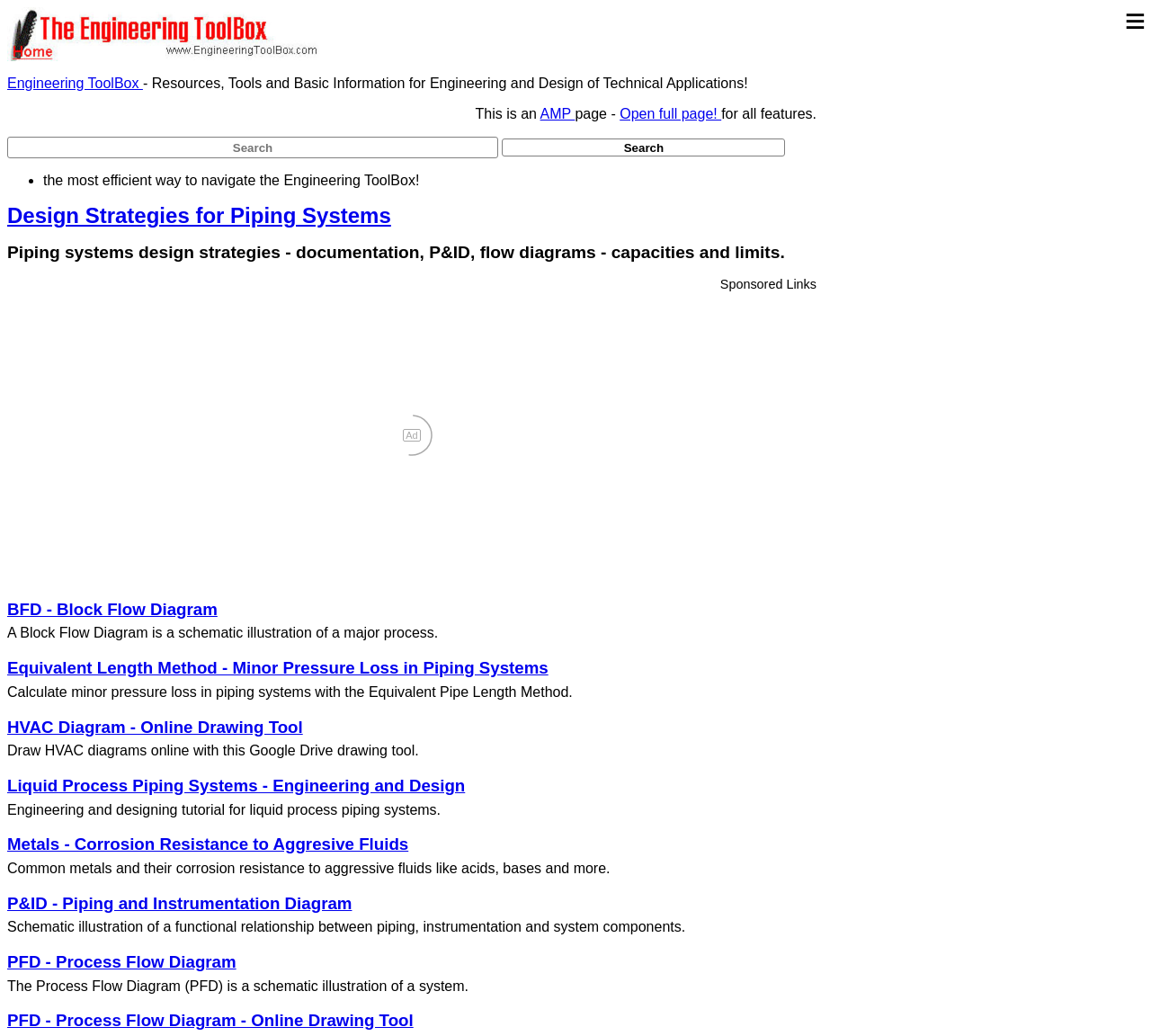Pinpoint the bounding box coordinates of the element that must be clicked to accomplish the following instruction: "Navigate to Design Strategies for Piping Systems". The coordinates should be in the format of four float numbers between 0 and 1, i.e., [left, top, right, bottom].

[0.006, 0.196, 0.34, 0.22]